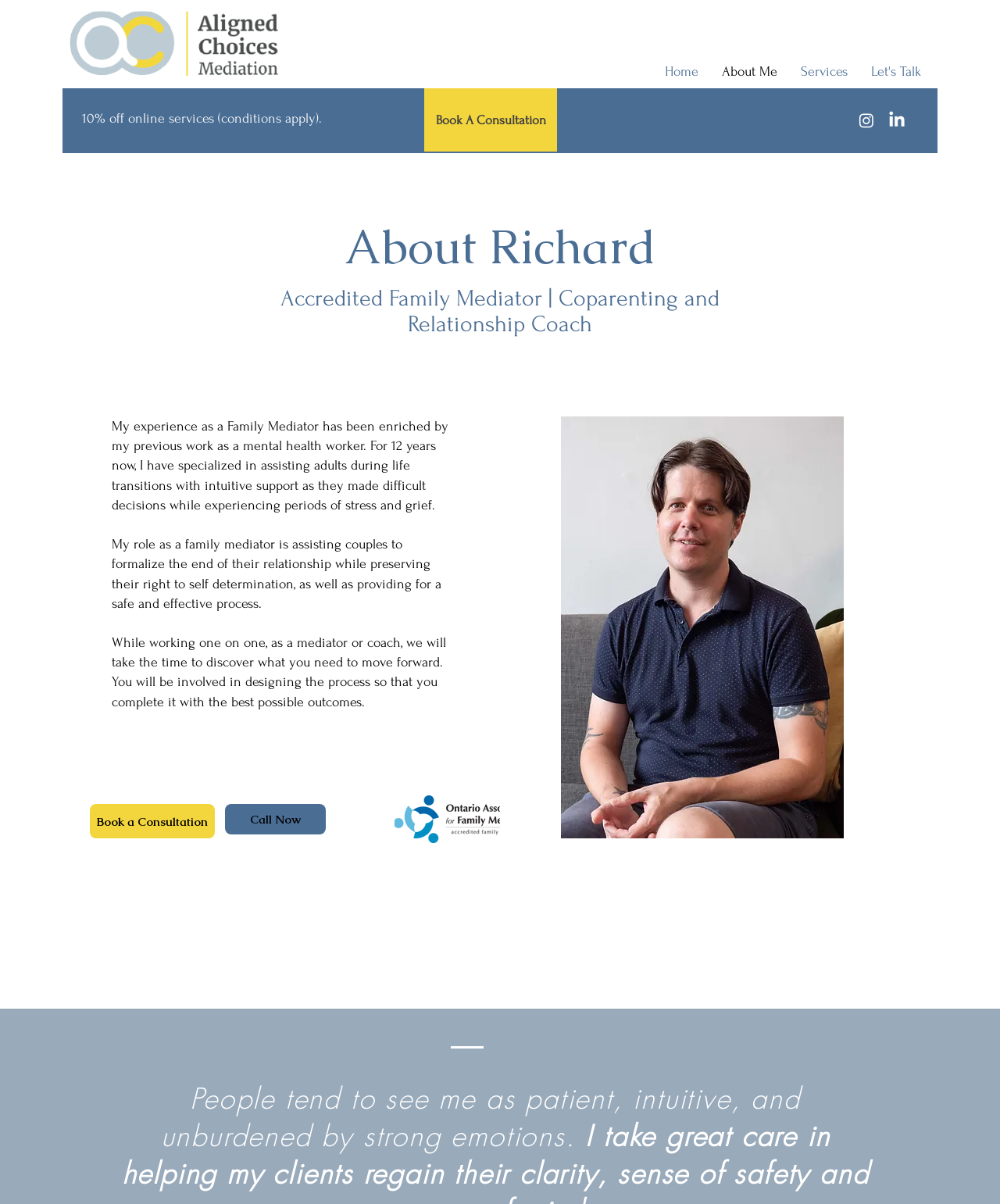Determine the bounding box coordinates of the region that needs to be clicked to achieve the task: "Call Richard now".

[0.225, 0.668, 0.326, 0.693]